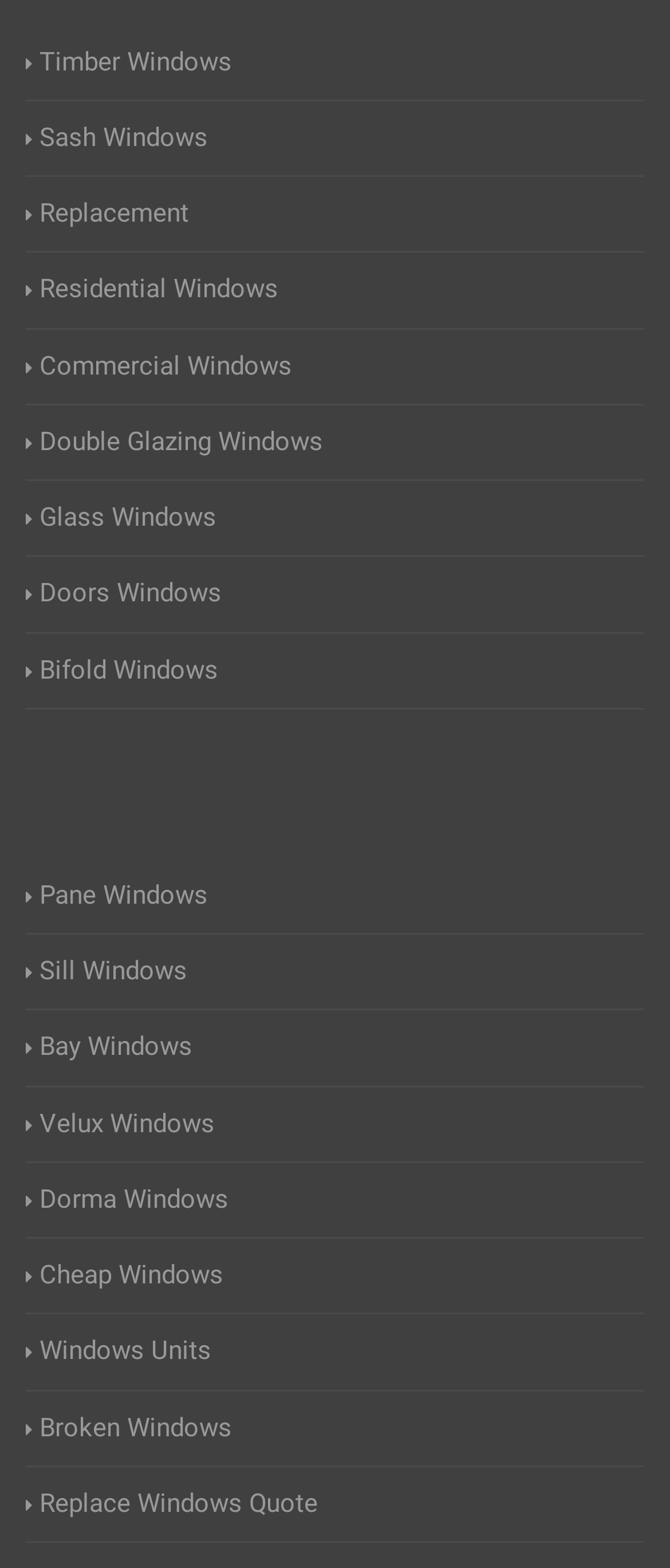How many types of windows are listed?
Utilize the information in the image to give a detailed answer to the question.

I counted the number of links with '' prefix, which are likely to be different types of windows, and found 18 of them.